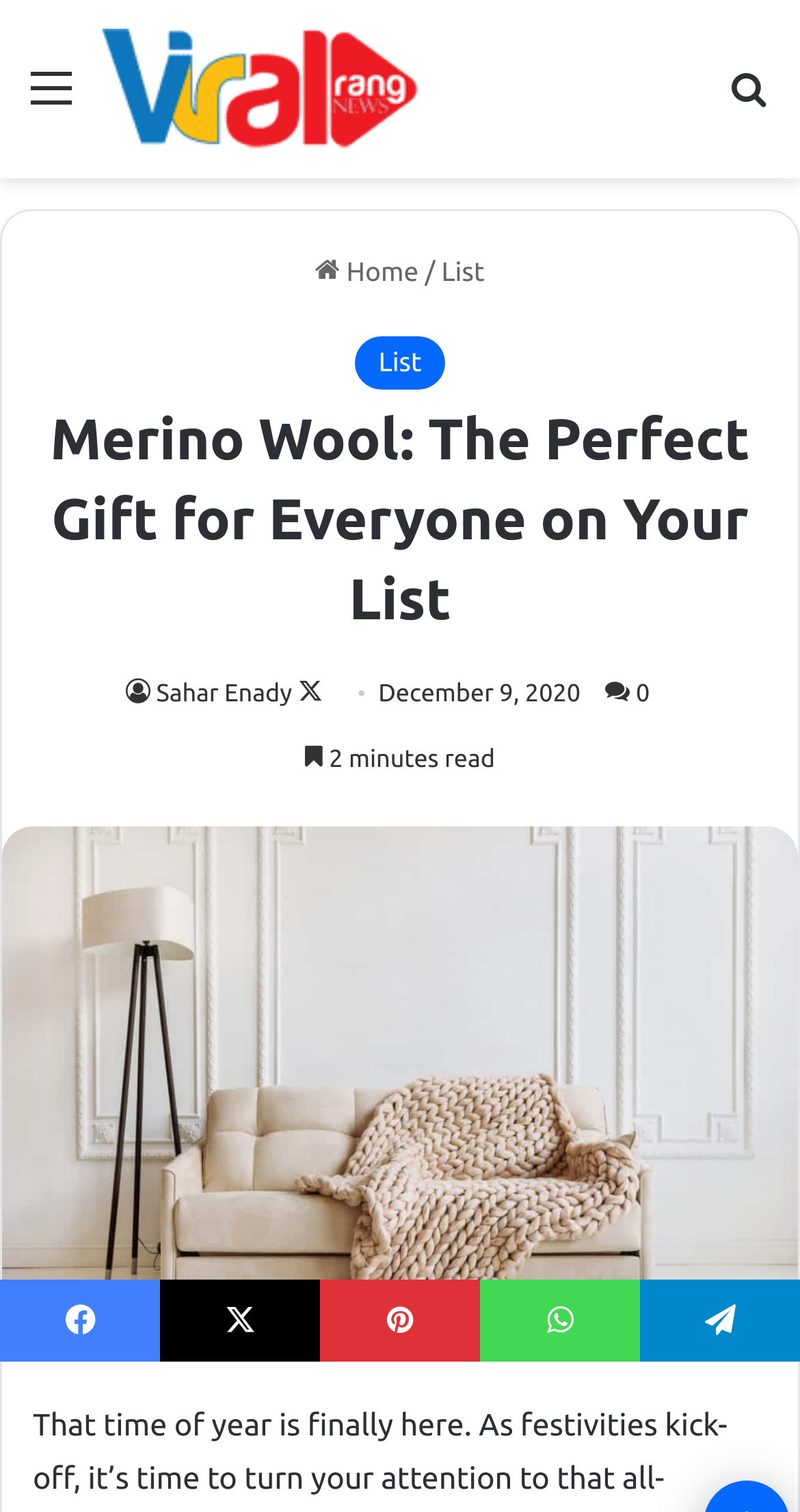Identify and provide the main heading of the webpage.

Merino Wool: The Perfect Gift for Everyone on Your List